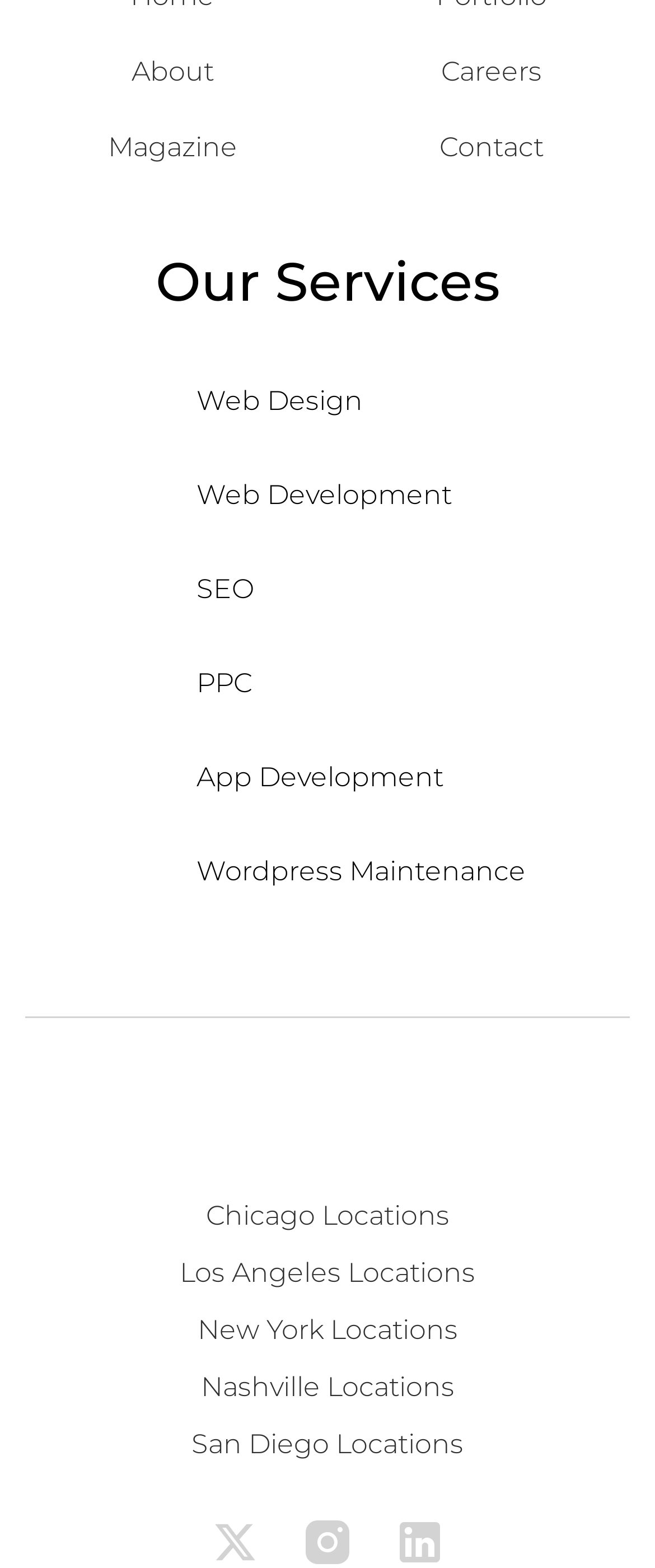Please specify the bounding box coordinates of the area that should be clicked to accomplish the following instruction: "Learn about App Development". The coordinates should consist of four float numbers between 0 and 1, i.e., [left, top, right, bottom].

[0.197, 0.474, 0.803, 0.517]